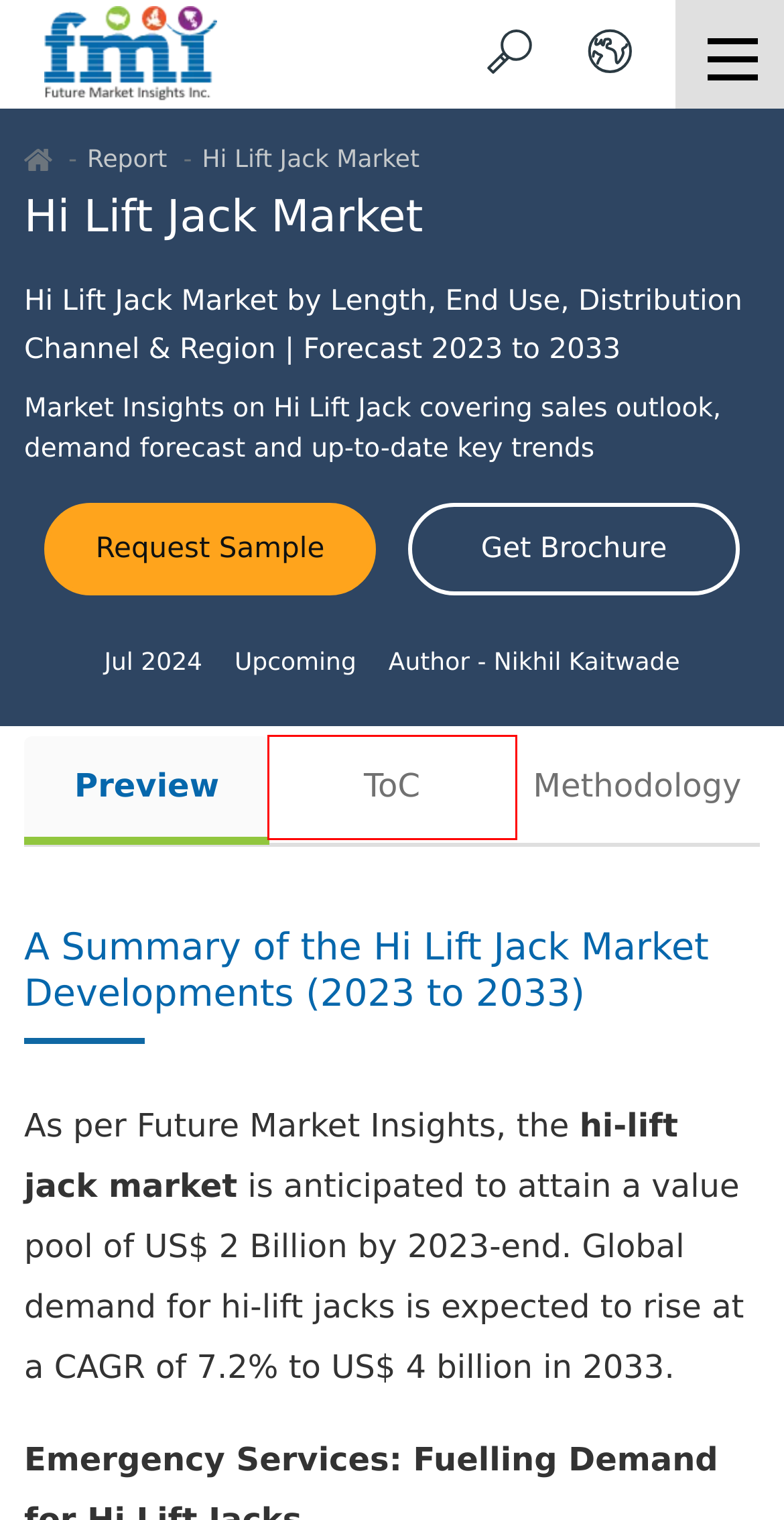Examine the screenshot of a webpage featuring a red bounding box and identify the best matching webpage description for the new page that results from clicking the element within the box. Here are the options:
A. Industrial Automation - Market Research | Future Market Insights
B. Remote Desktop Software Market Growth & Forecast 2024-2034
C. Syndicated Market Research Reports | Business Analysis | FMI
D. Nikhil Kaitwade: Market Research and Consulting Expert
E. ARB 4x4 Accessories Australia - Your Partner In Adventure
F. Hi Lift Jack Market - Report Methodology | Future Market Insights
G. Market Research & Business Intelligence | Future Market Insights, Inc.
H. Hi Lift Jack Market - Request TOC | Future Market Insights

H